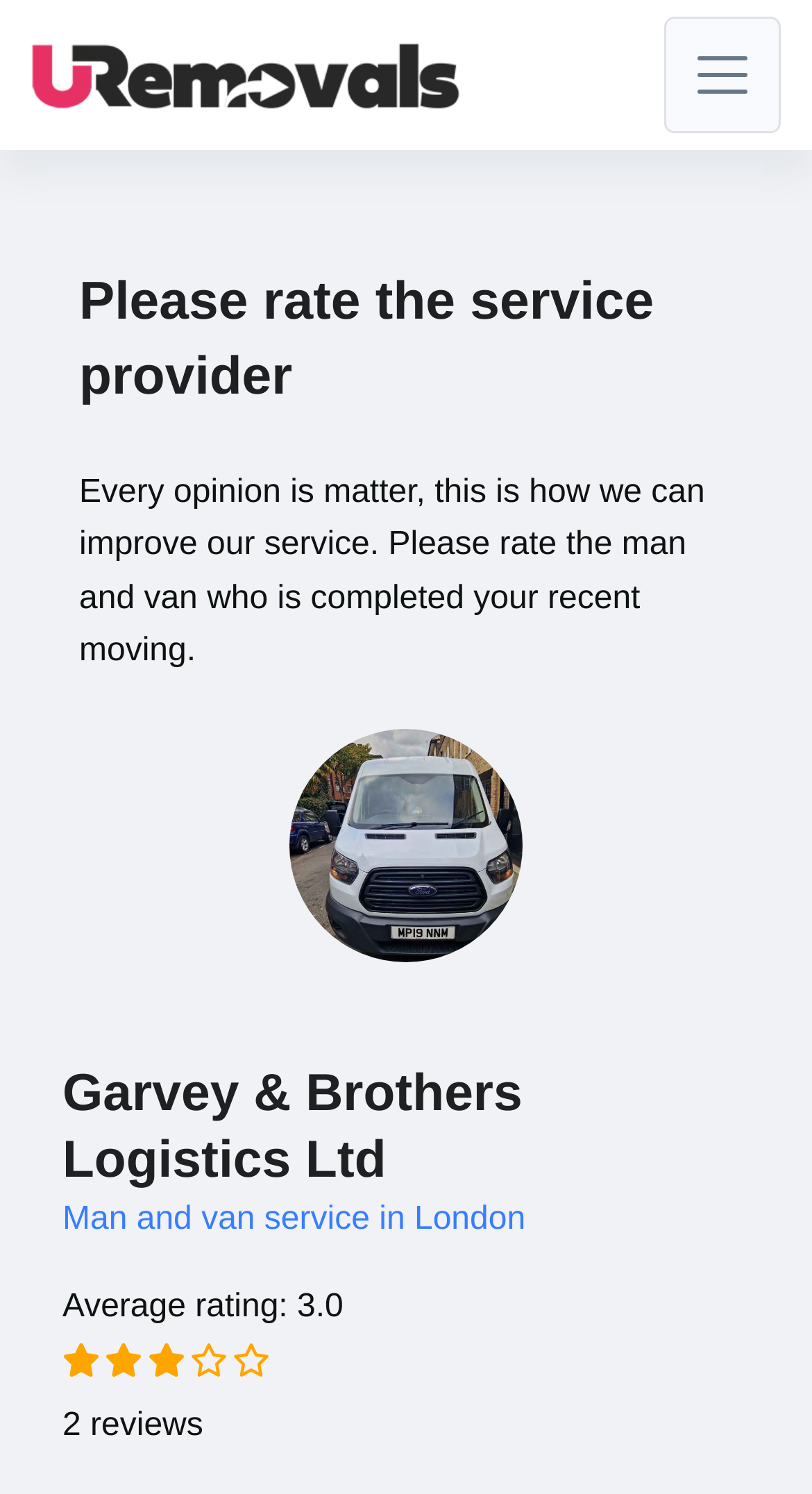Using the provided element description "team@PrepYourLesson.com", determine the bounding box coordinates of the UI element.

None